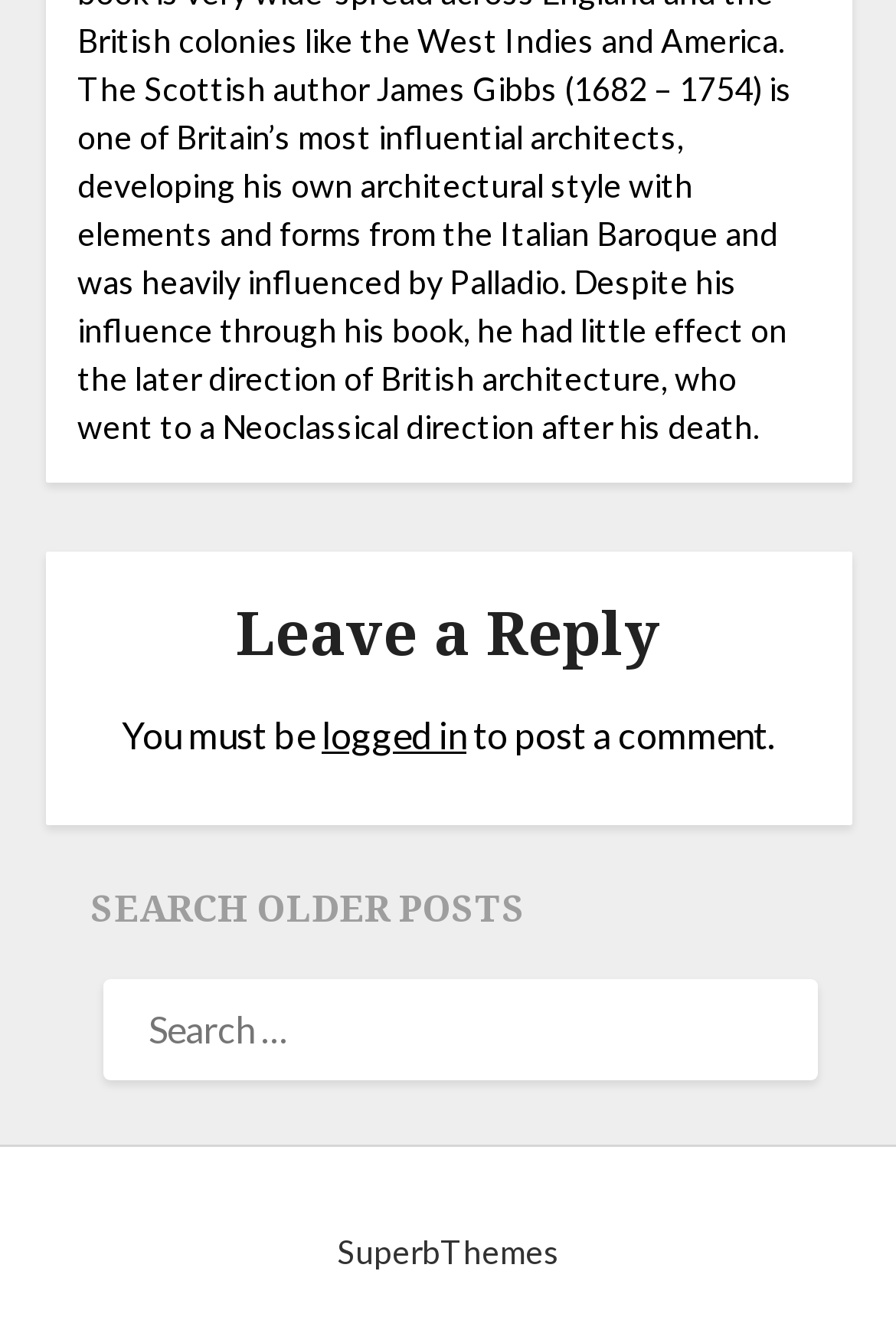Given the element description "name="s" placeholder="Search …"" in the screenshot, predict the bounding box coordinates of that UI element.

[0.114, 0.743, 0.912, 0.82]